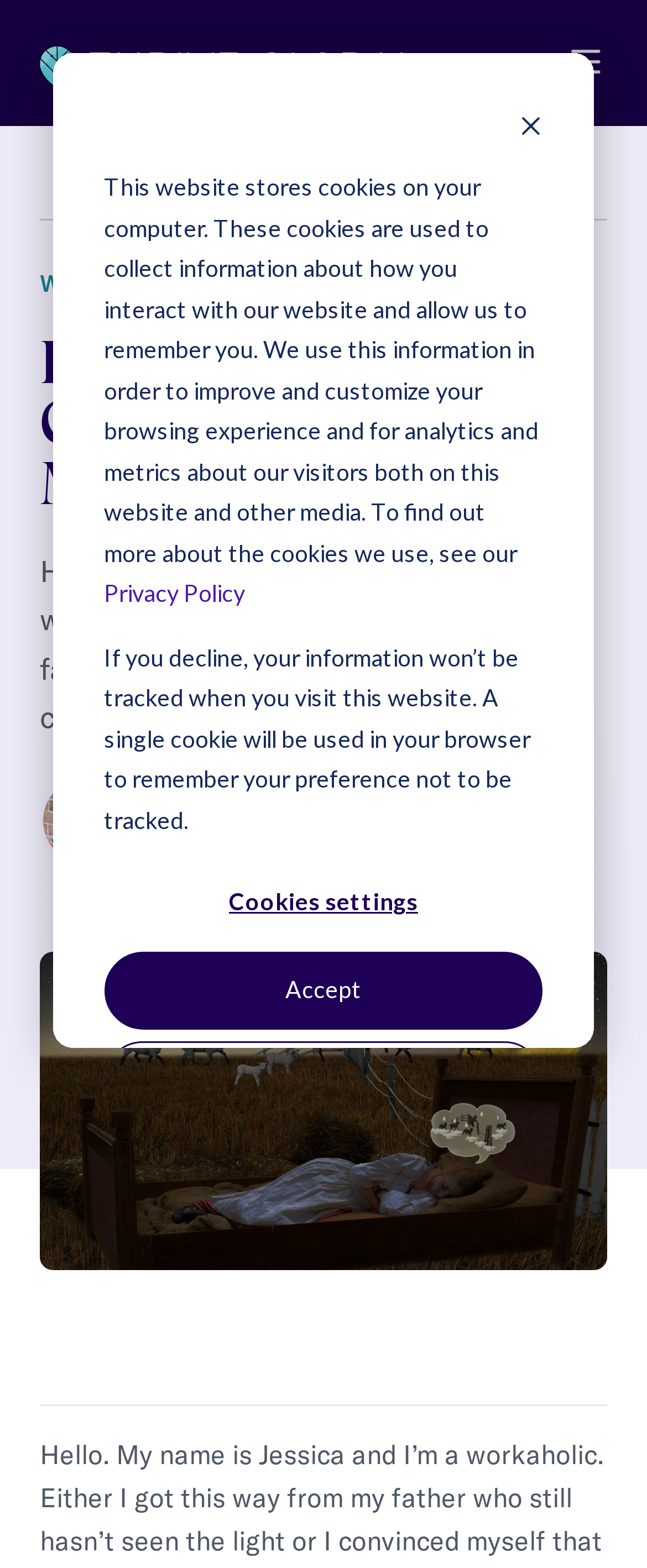How long does it take to read the article?
Please respond to the question with a detailed and informative answer.

The time it takes to read the article can be found next to the author's name, which is '5 Min Read', indicating that the article can be read in 5 minutes.